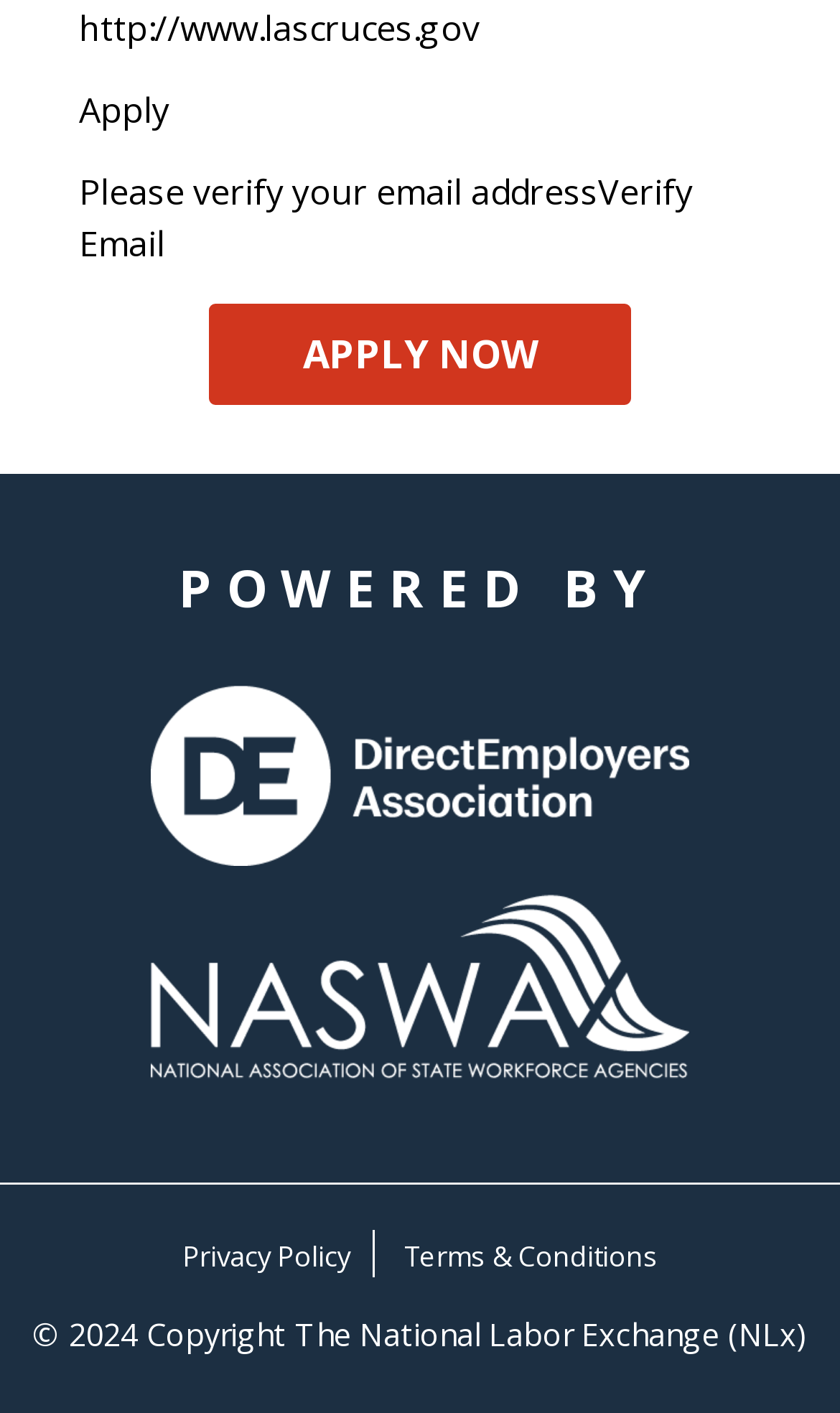Refer to the screenshot and answer the following question in detail:
What is the website's URL?

The website's URL can be found at the top of the webpage, where it is displayed as a static text element.